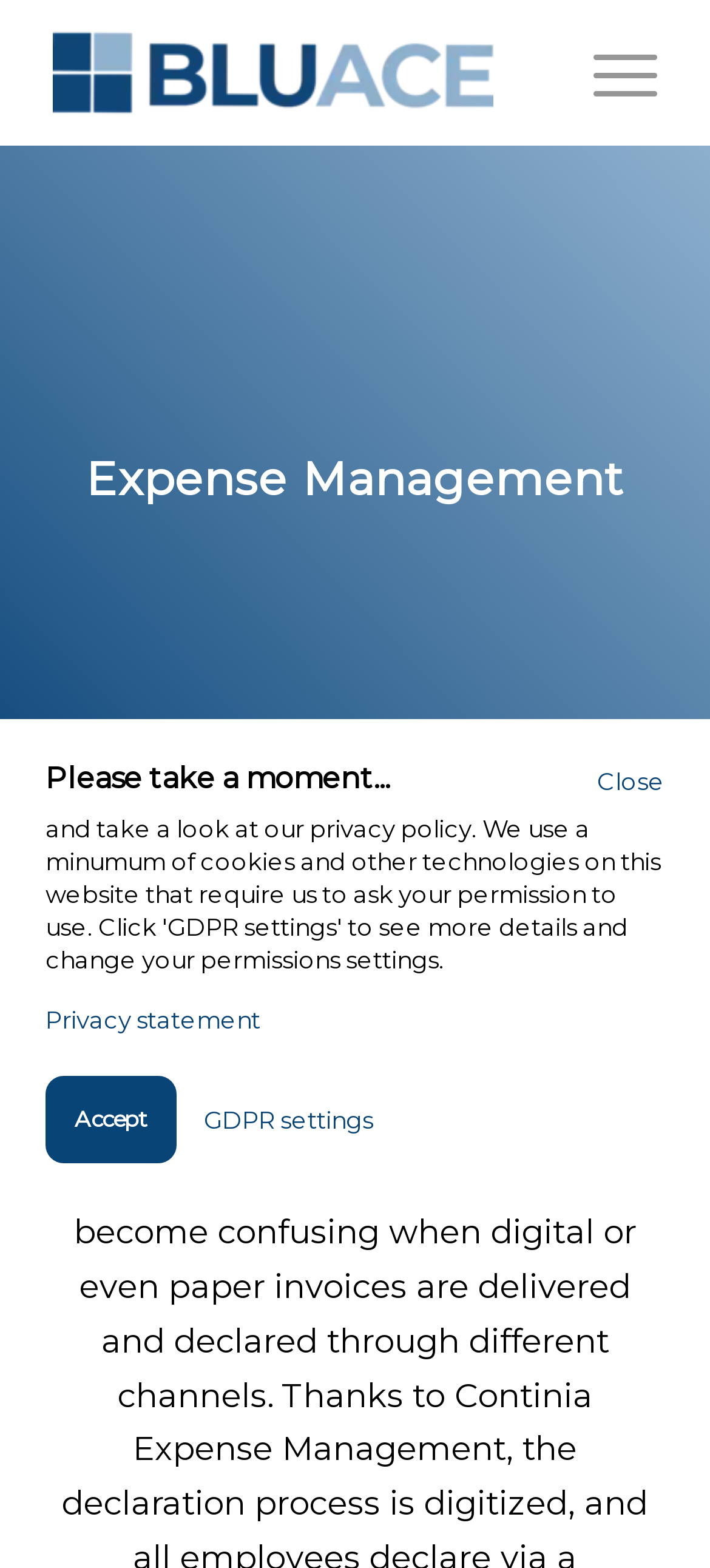What is the purpose of the button?
Please ensure your answer to the question is detailed and covers all necessary aspects.

The button is located at the bottom of the webpage, and it has the text 'Accept'. This suggests that the button is used to accept some terms or conditions, likely related to the privacy statement and GDPR settings mentioned nearby.